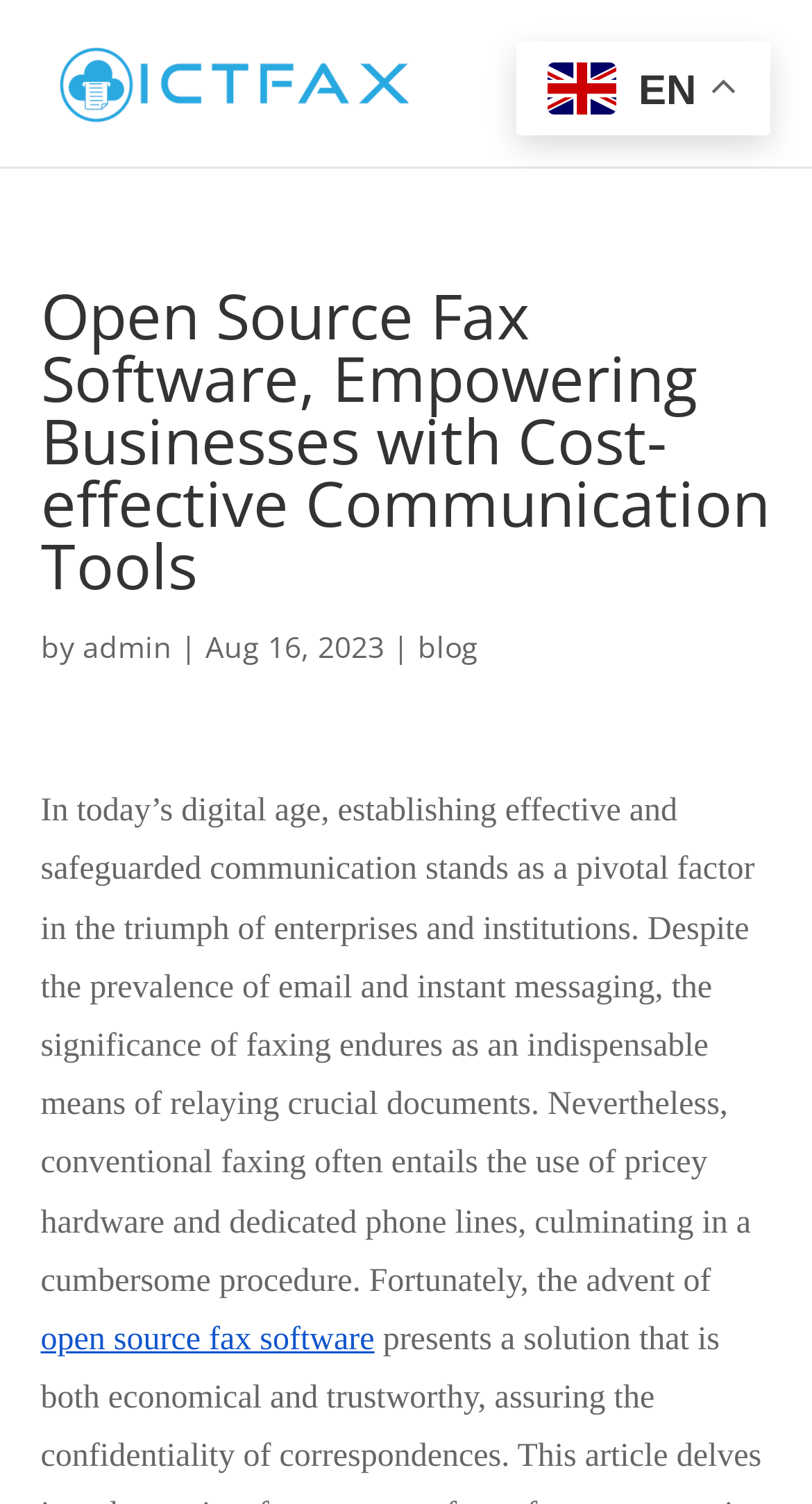Please provide the main heading of the webpage content.

Open Source Fax Software, Empowering Businesses with Cost-effective Communication Tools